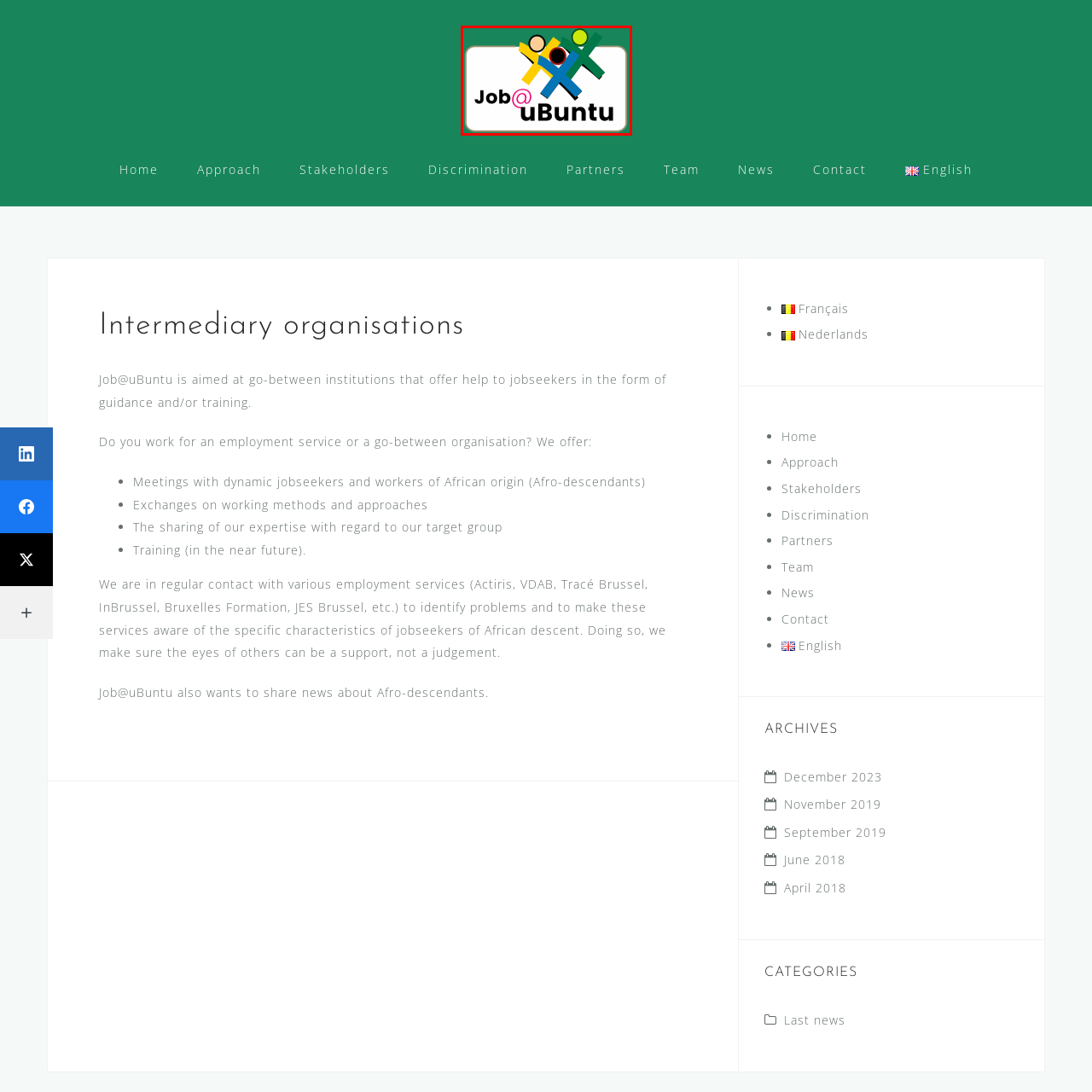Create a thorough description of the image portion outlined in red.

The image features a colorful and vibrant logo for "Job@uBuntu," which represents an intermediary organization aimed at supporting jobseekers, particularly those of African descent. The logo showcases three abstract human figures in bright colors—yellow, blue, and green—symbolizing collaboration and community. These figures are depicted in a dynamic arrangement, reflecting the organization's mission to connect individuals through guidance and training.

The name "Job@uBuntu" is prominently displayed, emphasizing its focus on providing services to employment services and intermediary organizations. This imagery conveys a sense of unity and cooperation among diverse groups, aligning with the core principles of support and empowerment for jobseekers. The green background of the logo adds a sense of vitality and hope, reinforcing the positive impact of the organization in the employment landscape.